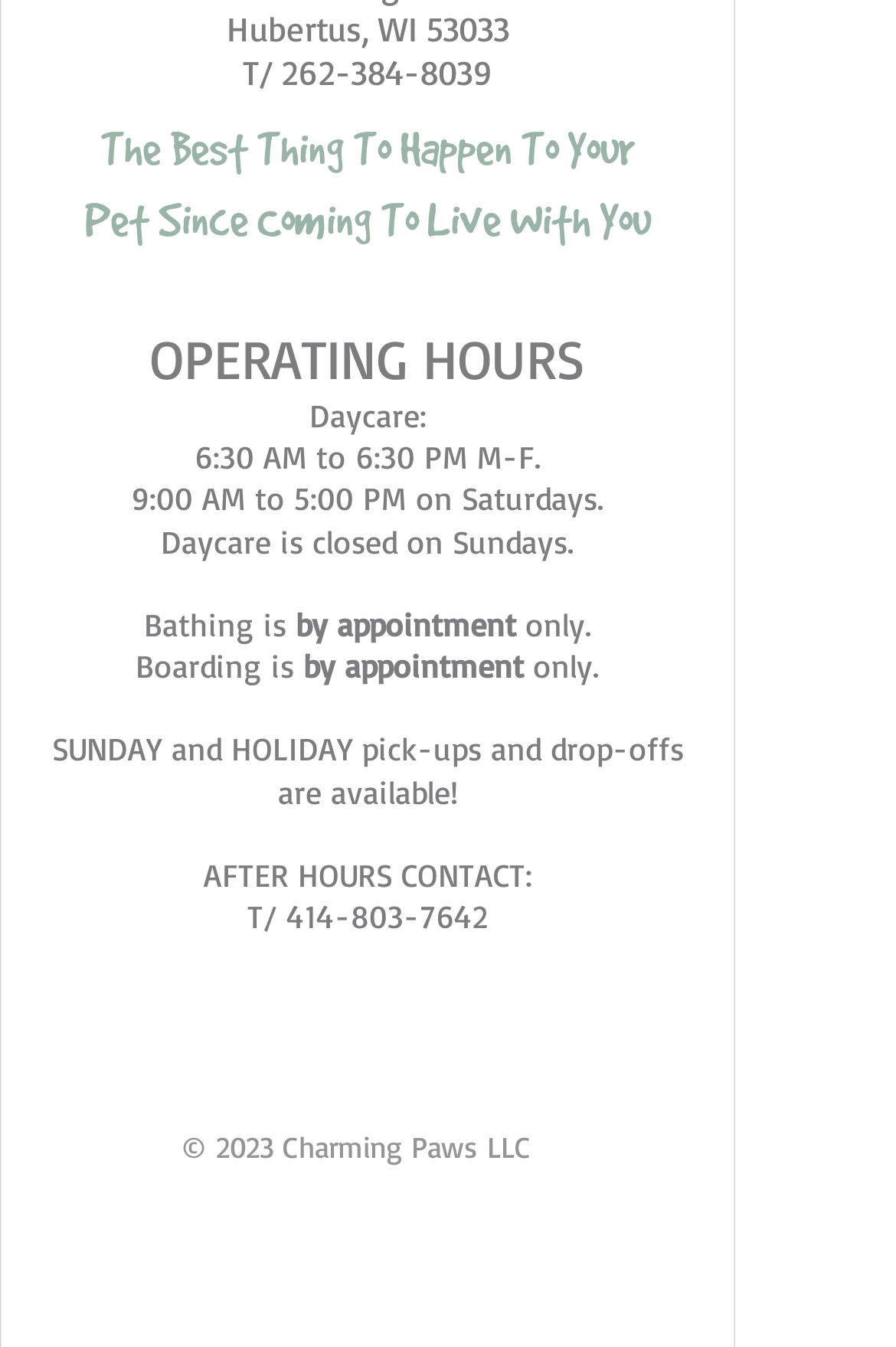Provide a one-word or short-phrase answer to the question:
Is daycare available on Sundays?

No